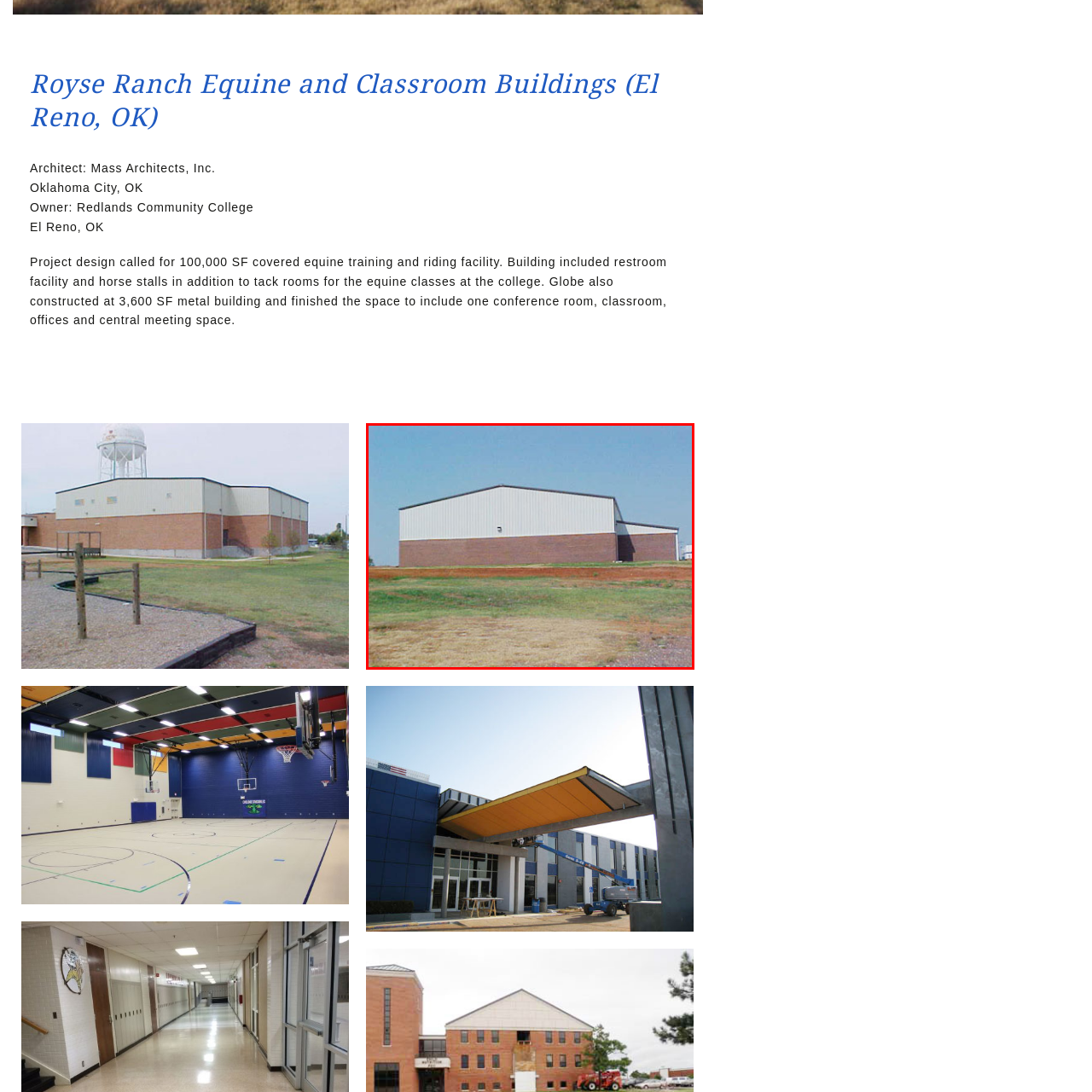Elaborate on the visual content inside the red-framed section with detailed information.

The image showcases the exterior of the Carl Albert Junior High Multipurpose and Kitchen Area located in Midwest City, Oklahoma. The structure features a modern design characterized by a combination of brick and metal siding, creating a functional and durable appearance suitable for educational purposes. The building's angled roofline adds to its architectural interest, while the surrounding area consists of open green spaces, likely designed for recreational activities. This incorporation of versatile facilities aims to support various school functions, including dining and multipurpose activities, reinforcing community engagement within the educational environment.